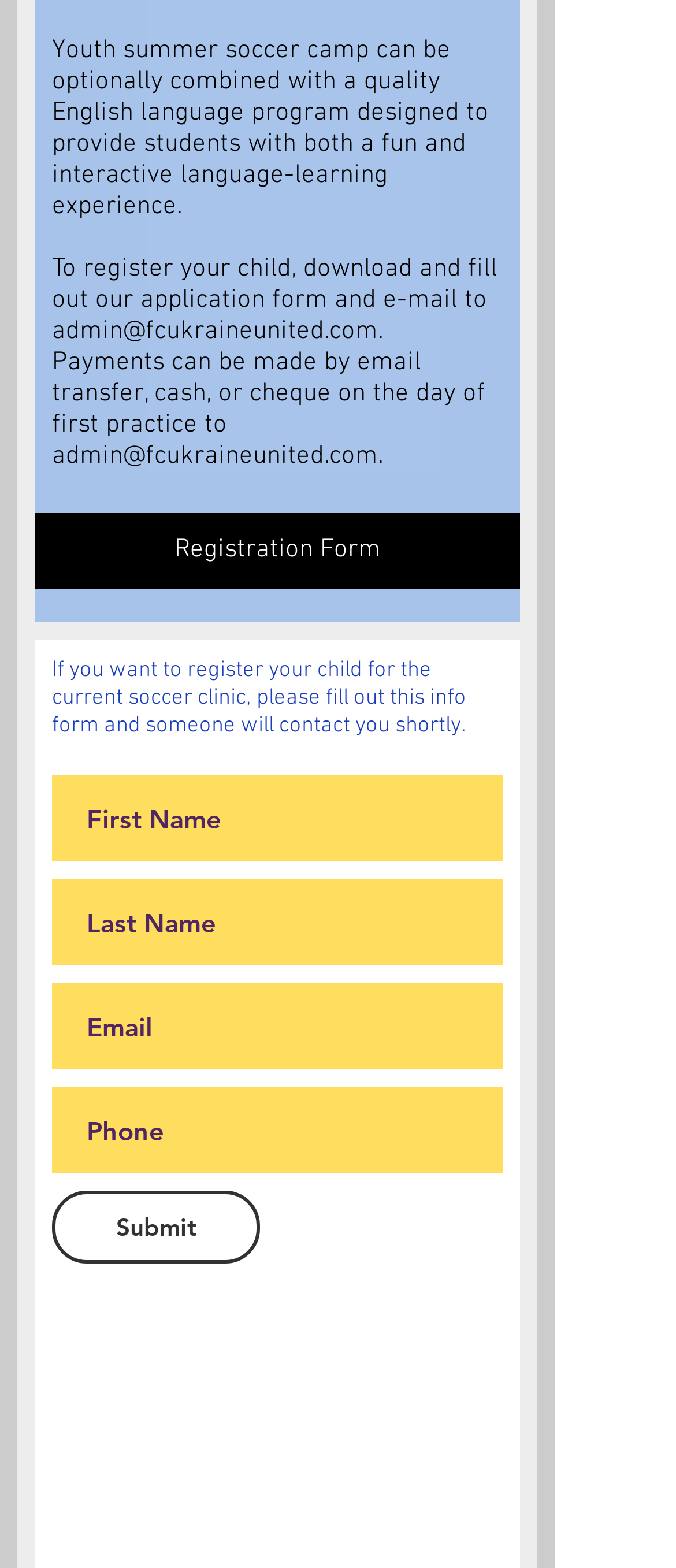Analyze the image and give a detailed response to the question:
How can payments be made?

According to the webpage, payments for the summer soccer camp can be made through email transfer, cash, or cheque on the day of the first practice, and the payment details should be sent to admin@fcukraineunited.com.